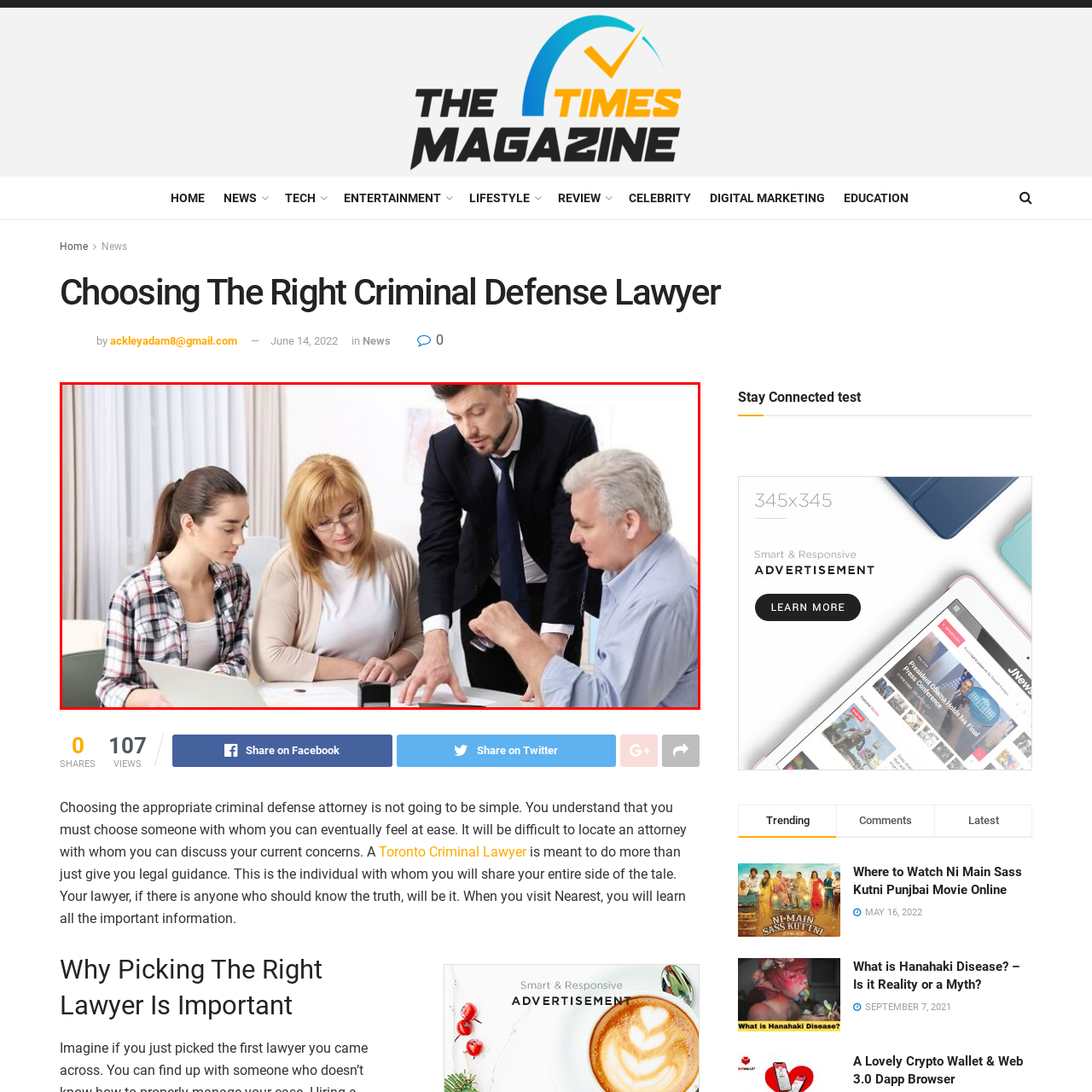Generate a detailed description of the content found inside the red-outlined section of the image.

In a professional setting, a group of four individuals engages in a serious discussion around a table, which is cluttered with documents and a laptop. They appear to be in the midst of a collaborative meeting, possibly regarding a legal or financial matter. The focus is on a middle-aged man dressed in a dark suit, who leans forward with one hand gesturing towards a document laid on the table, suggesting he is making an important point or clarification. 

To his left, a young woman with long, straight hair and a plaid shirt observes attentively, while directly across from him, a woman with shoulder-length blonde hair, wearing glasses and a light cardigan, seems engaged in the conversation, nodding as she listens. On the other side of the table, an older man with gray hair appears to be taking notes or reviewing information, adding to the collaborative atmosphere. The room is bright and well-lit, hinting at a serious yet constructive engagement among the participants.